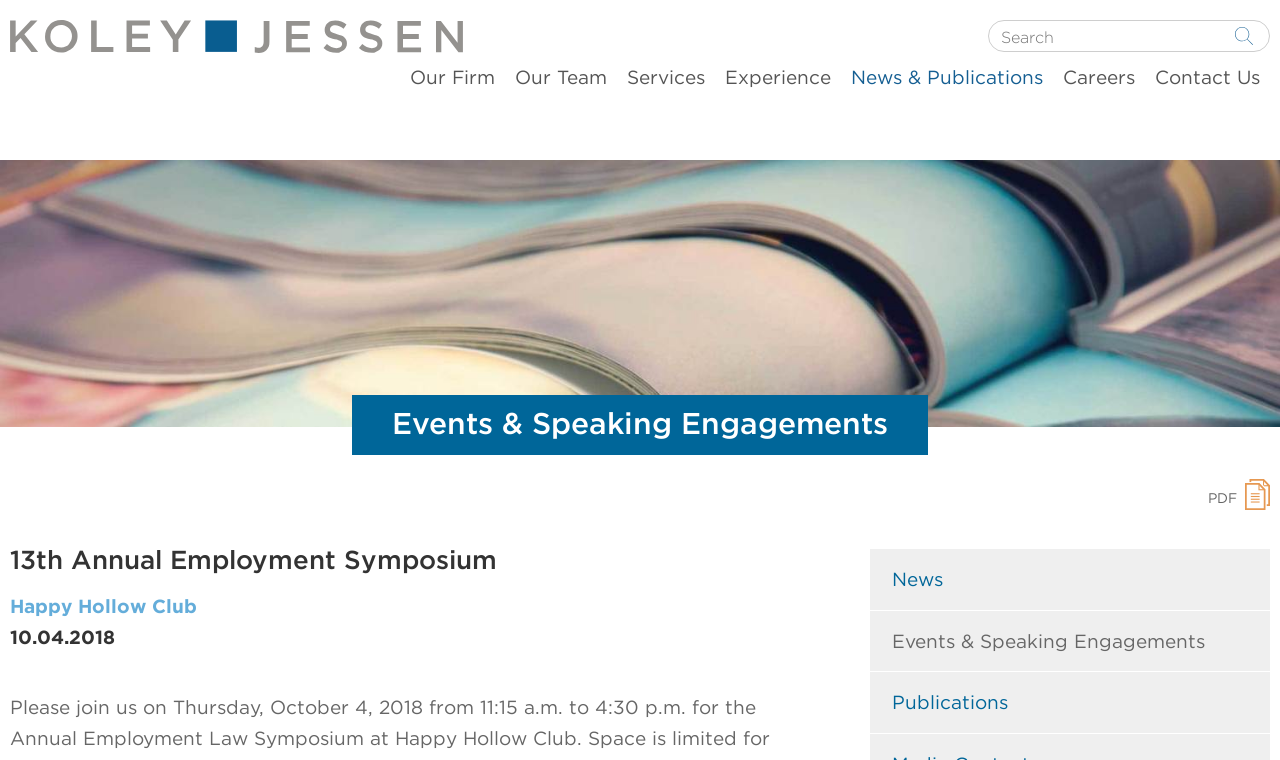What is the name of the law firm?
Look at the screenshot and respond with a single word or phrase.

Koley Jessen